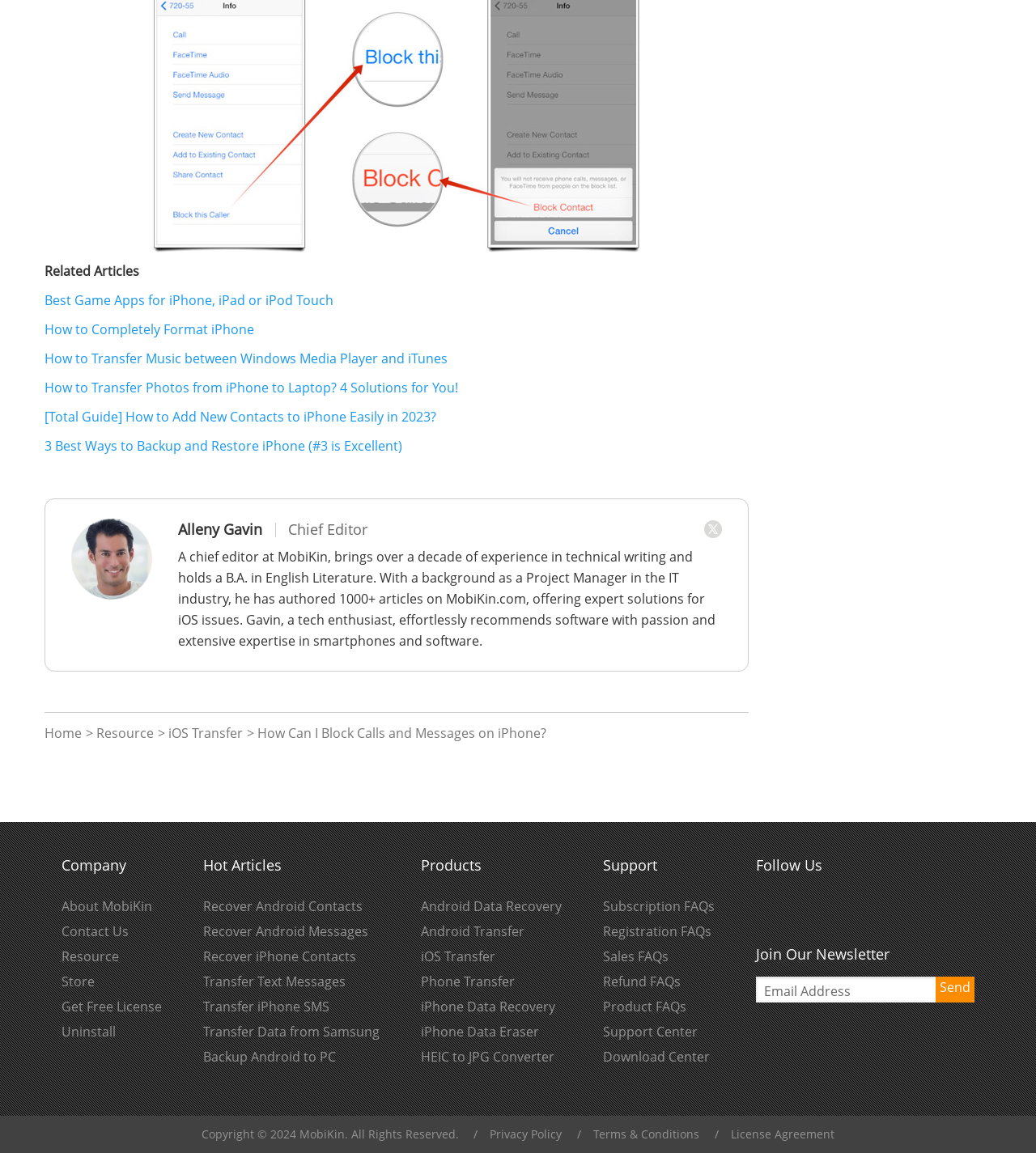What is the name of the chief editor?
Provide an in-depth and detailed explanation in response to the question.

The chief editor's name can be found by looking at the image and link with the text 'Alleny Gavin' and the description 'Chief Editor'.